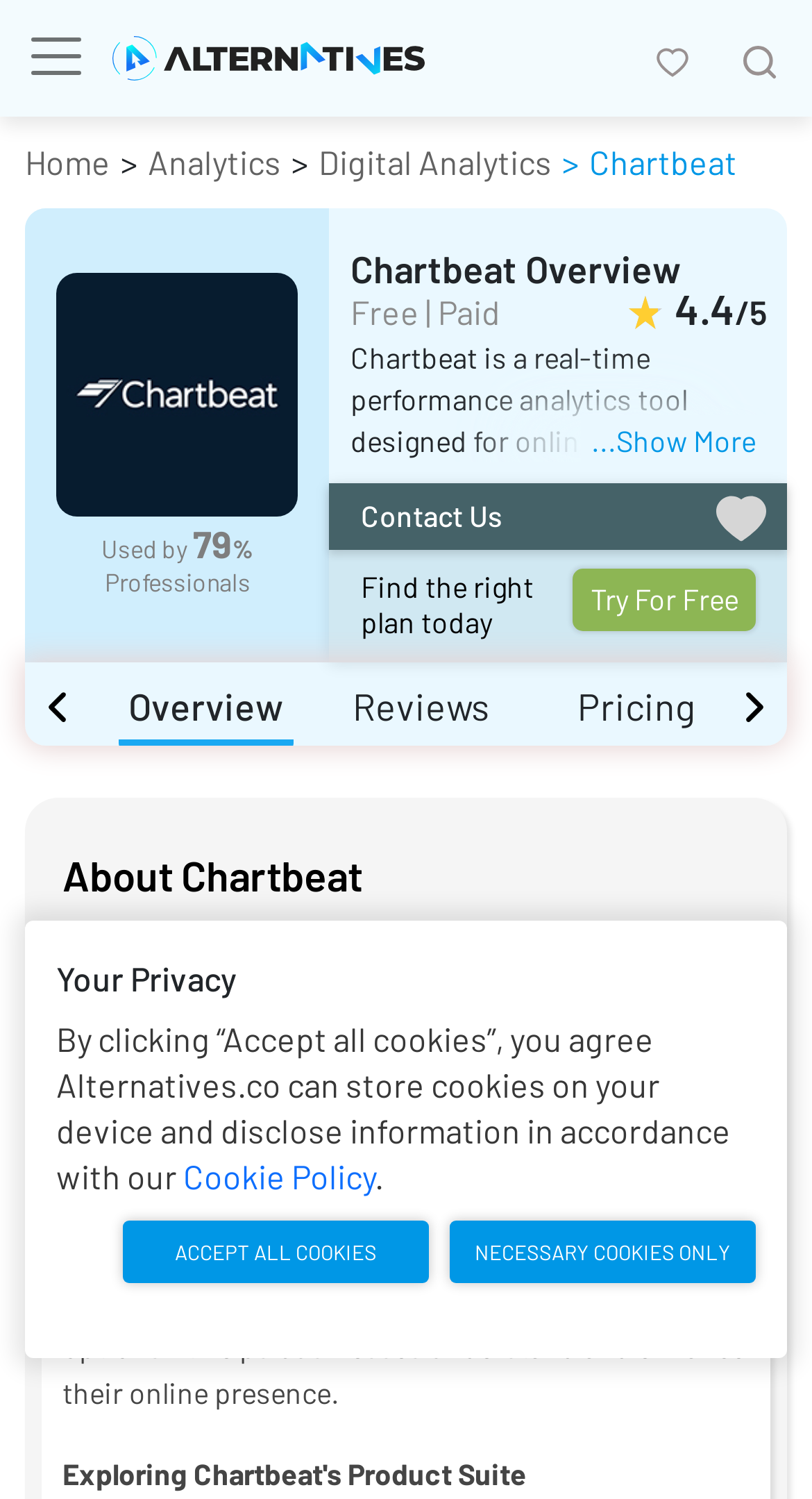Locate the bounding box coordinates of the segment that needs to be clicked to meet this instruction: "Learn more about Chartbeat Overview".

[0.432, 0.167, 0.944, 0.192]